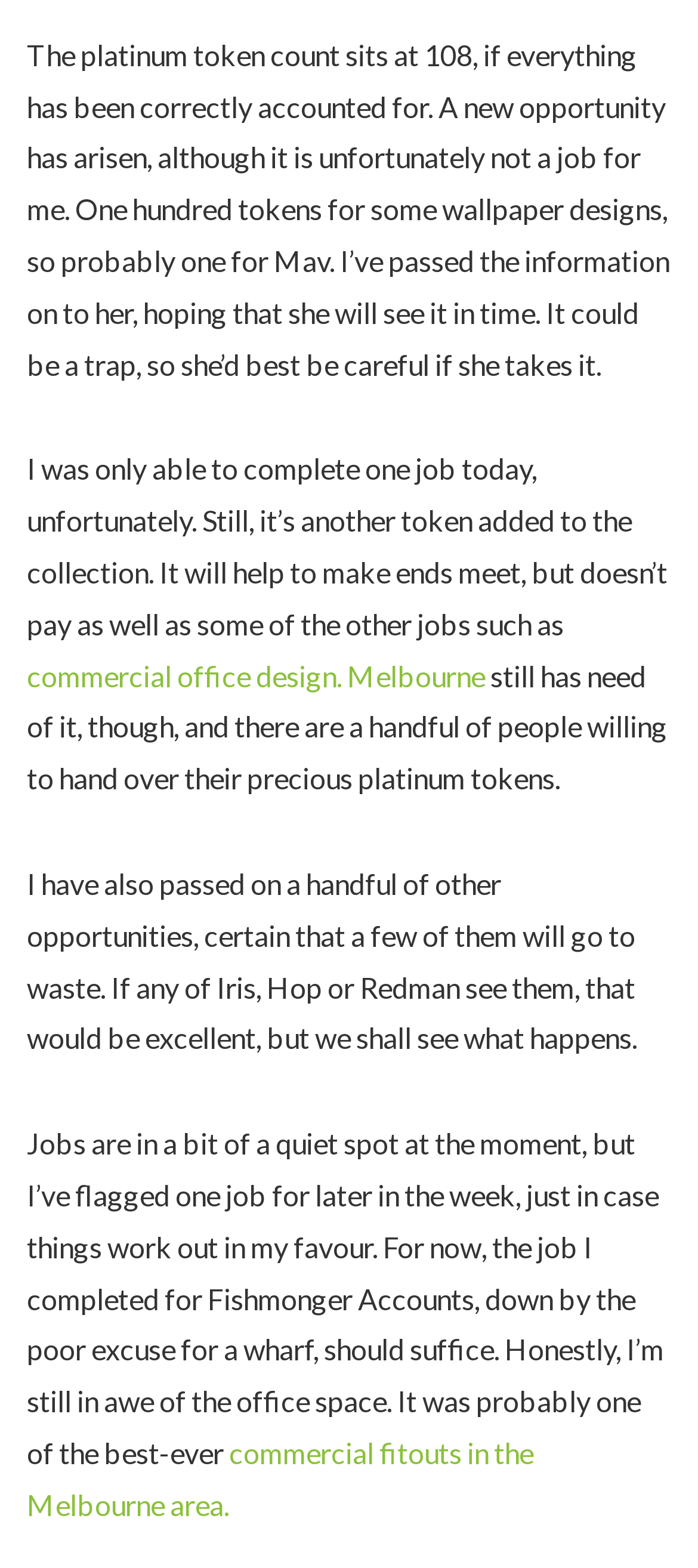Provide a one-word or short-phrase answer to the question:
What is the author's opinion about the office space?

in awe